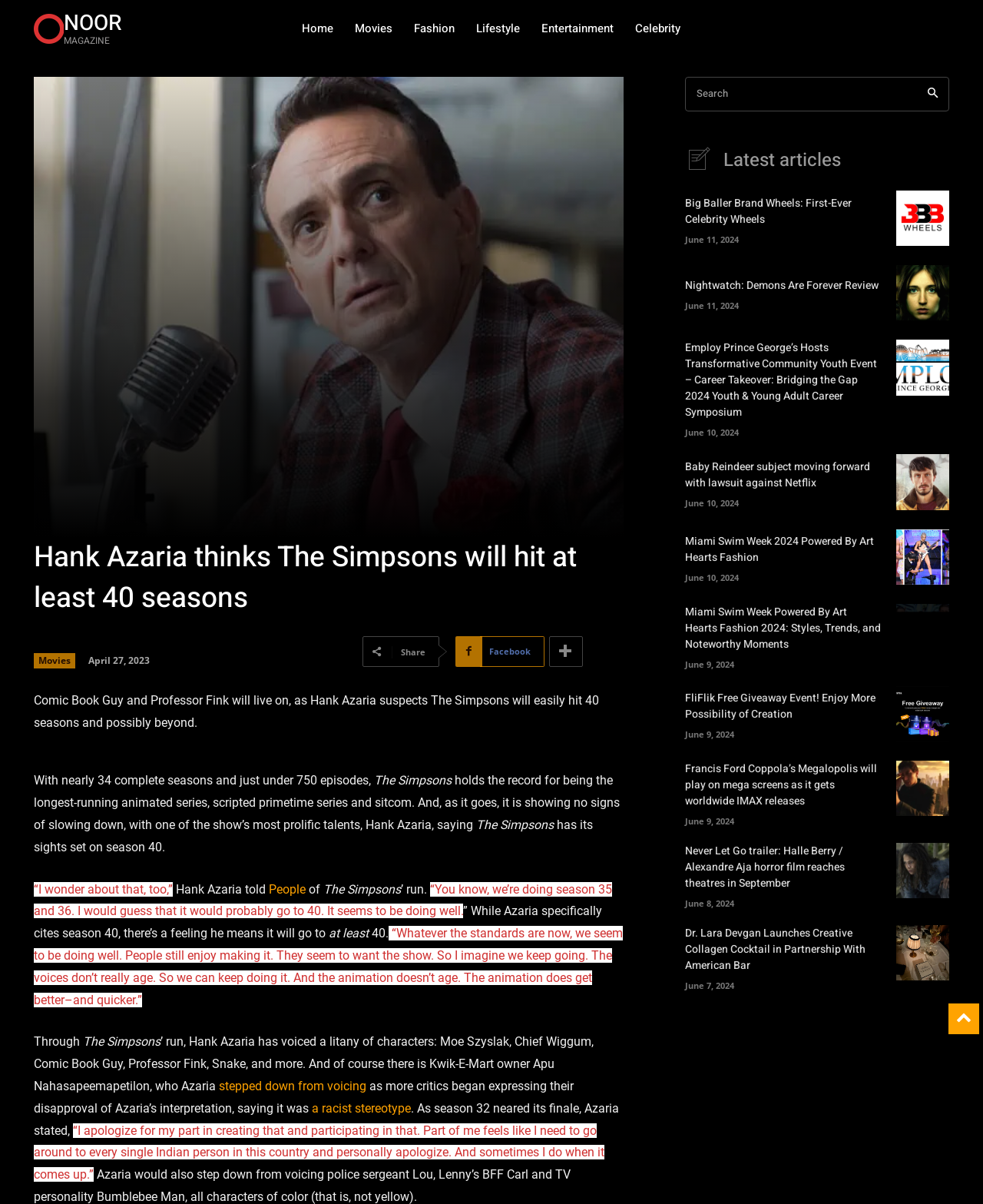Locate the bounding box coordinates of the element to click to perform the following action: 'Read the article 'Big Baller Brand Wheels: First-Ever Celebrity Wheels''. The coordinates should be given as four float values between 0 and 1, in the form of [left, top, right, bottom].

[0.912, 0.158, 0.966, 0.204]